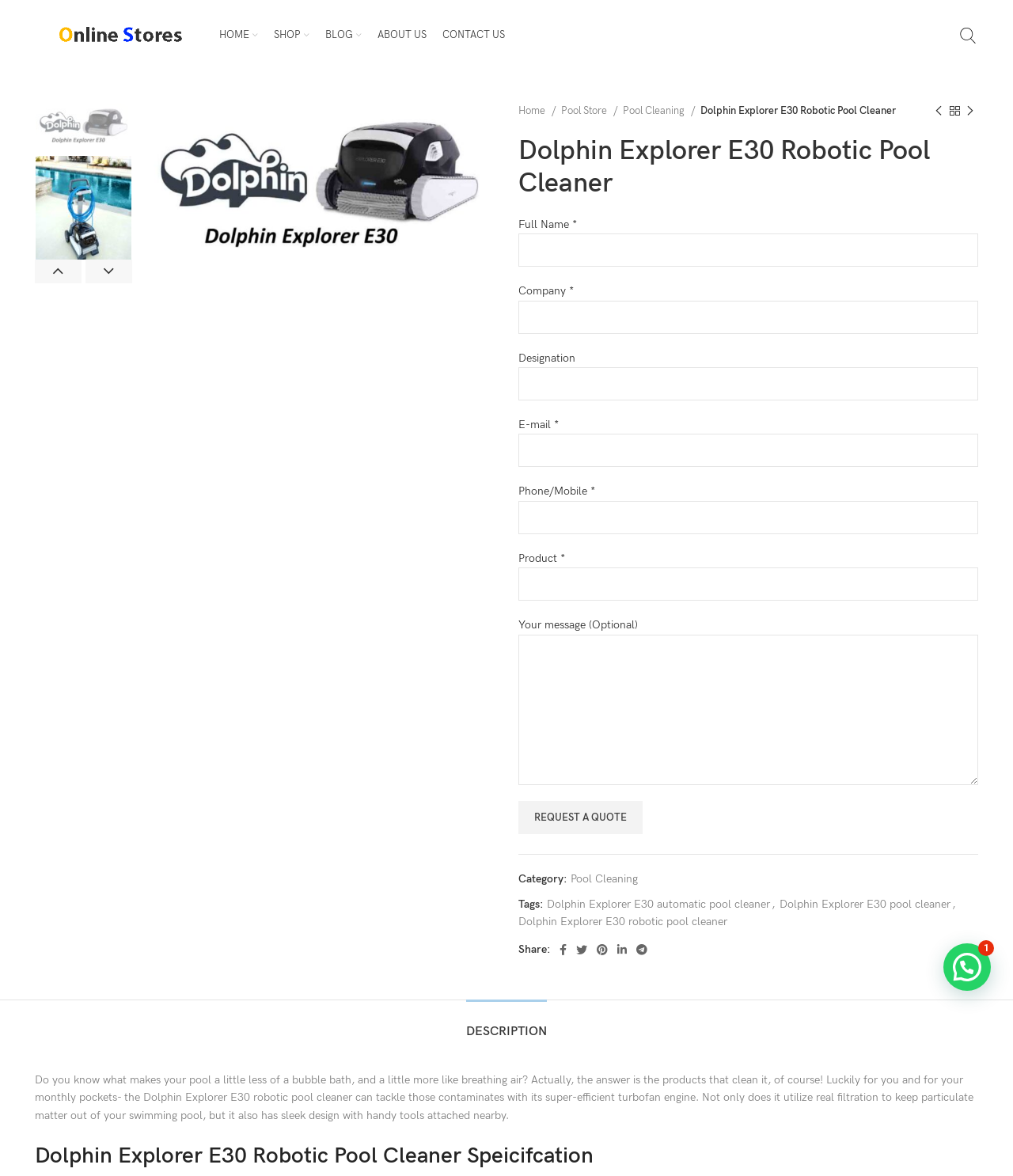Pinpoint the bounding box coordinates of the clickable element needed to complete the instruction: "Go to the Home page". The coordinates should be provided as four float numbers between 0 and 1: [left, top, right, bottom].

None